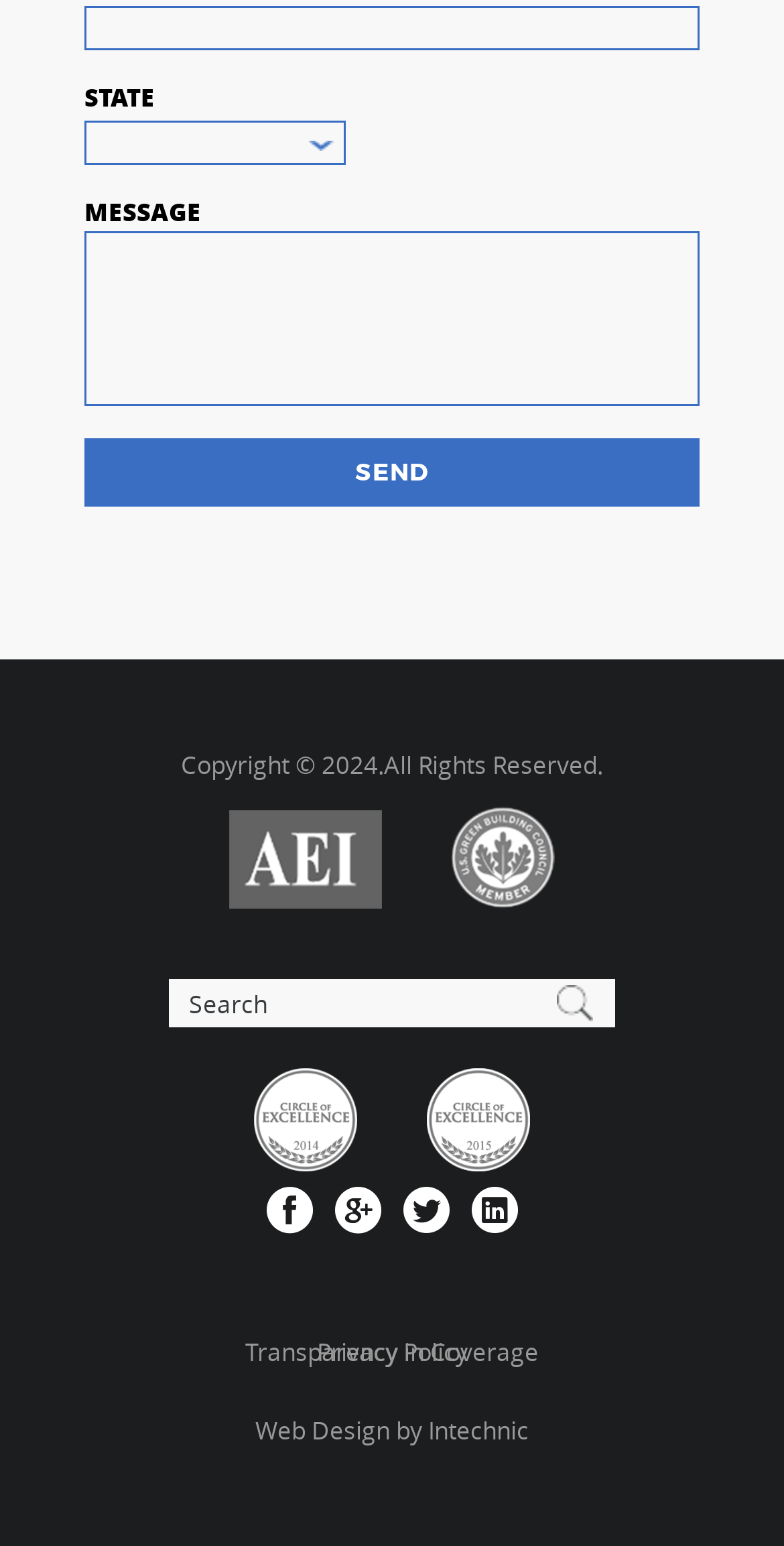What is the purpose of the first textbox?
Please answer the question as detailed as possible.

The first textbox is located at the top of the webpage with a label 'STATE' above it, indicating that it is used to input a state.